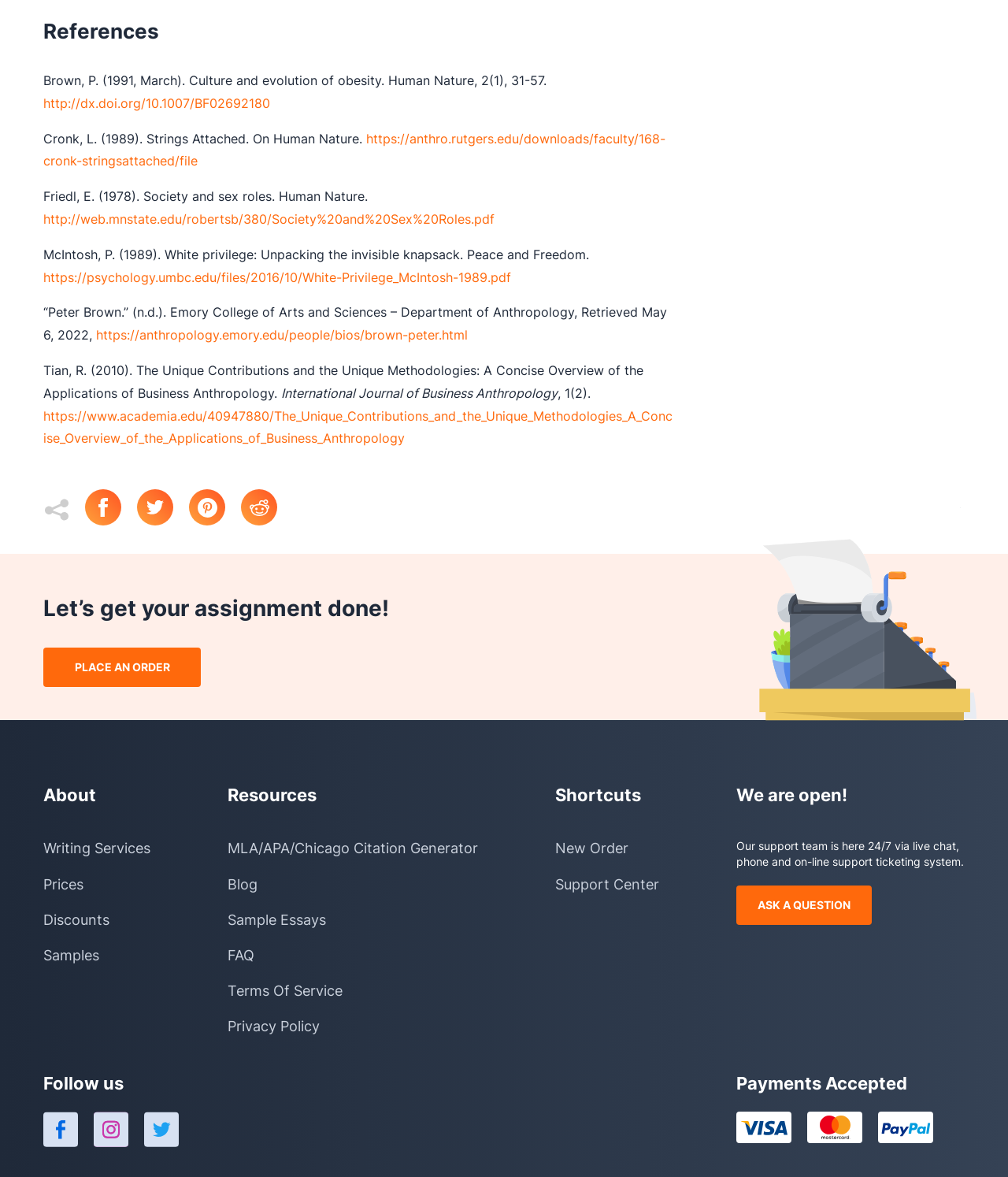Refer to the element description Prices and identify the corresponding bounding box in the screenshot. Format the coordinates as (top-left x, top-left y, bottom-right x, bottom-right y) with values in the range of 0 to 1.

[0.043, 0.743, 0.149, 0.76]